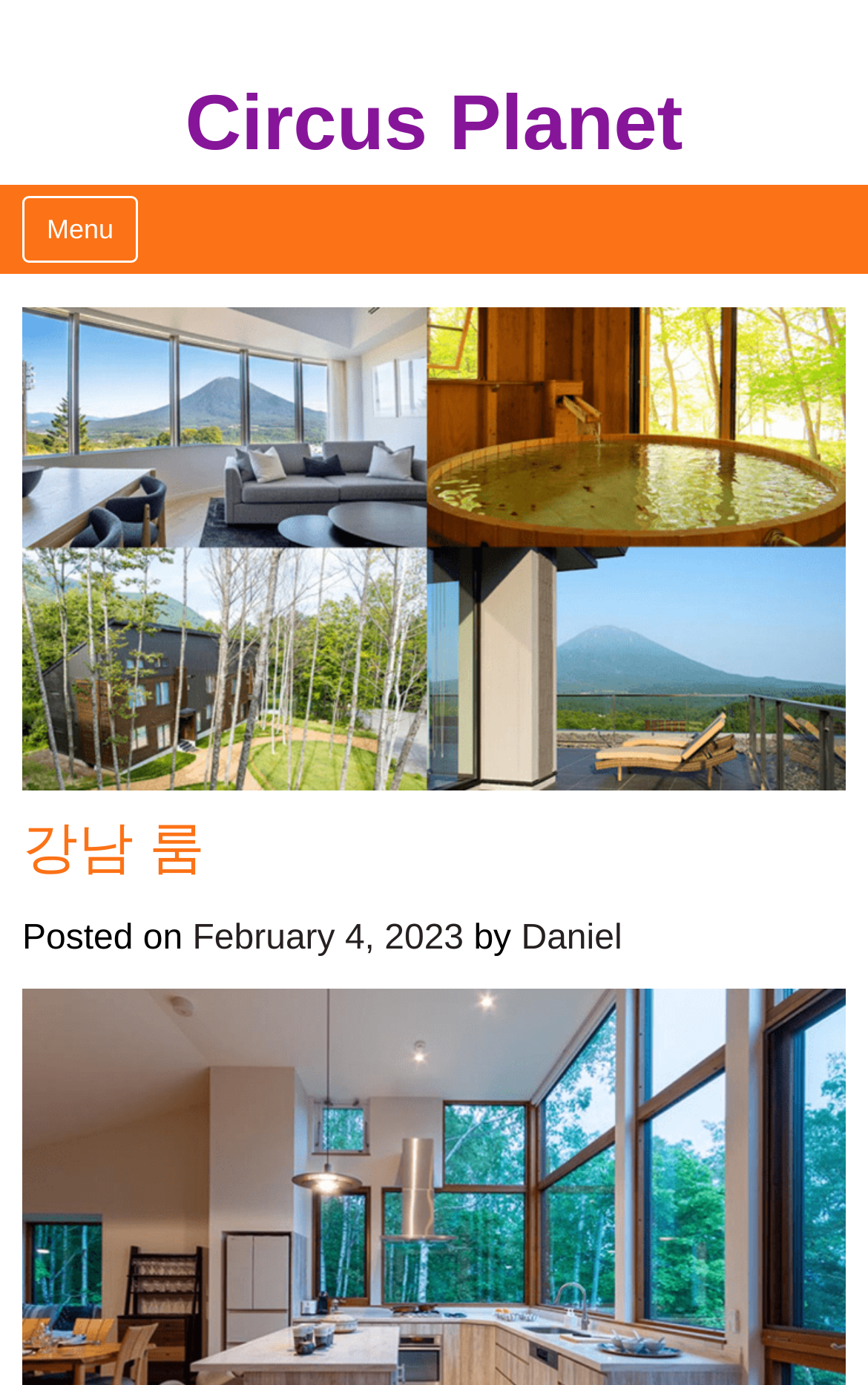Given the element description Circus Planet, predict the bounding box coordinates for the UI element in the webpage screenshot. The format should be (top-left x, top-left y, bottom-right x, bottom-right y), and the values should be between 0 and 1.

[0.213, 0.058, 0.787, 0.121]